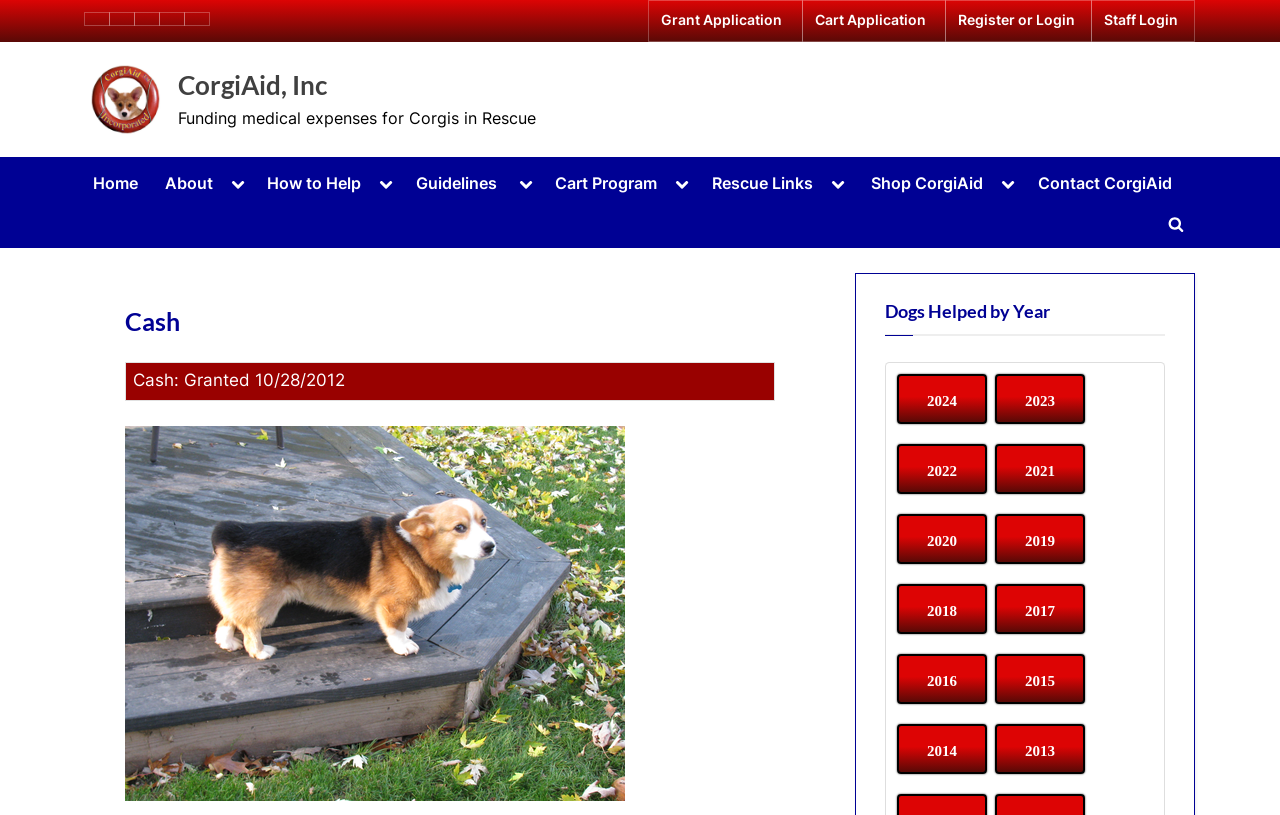Given the description "Home", provide the bounding box coordinates of the corresponding UI element.

None